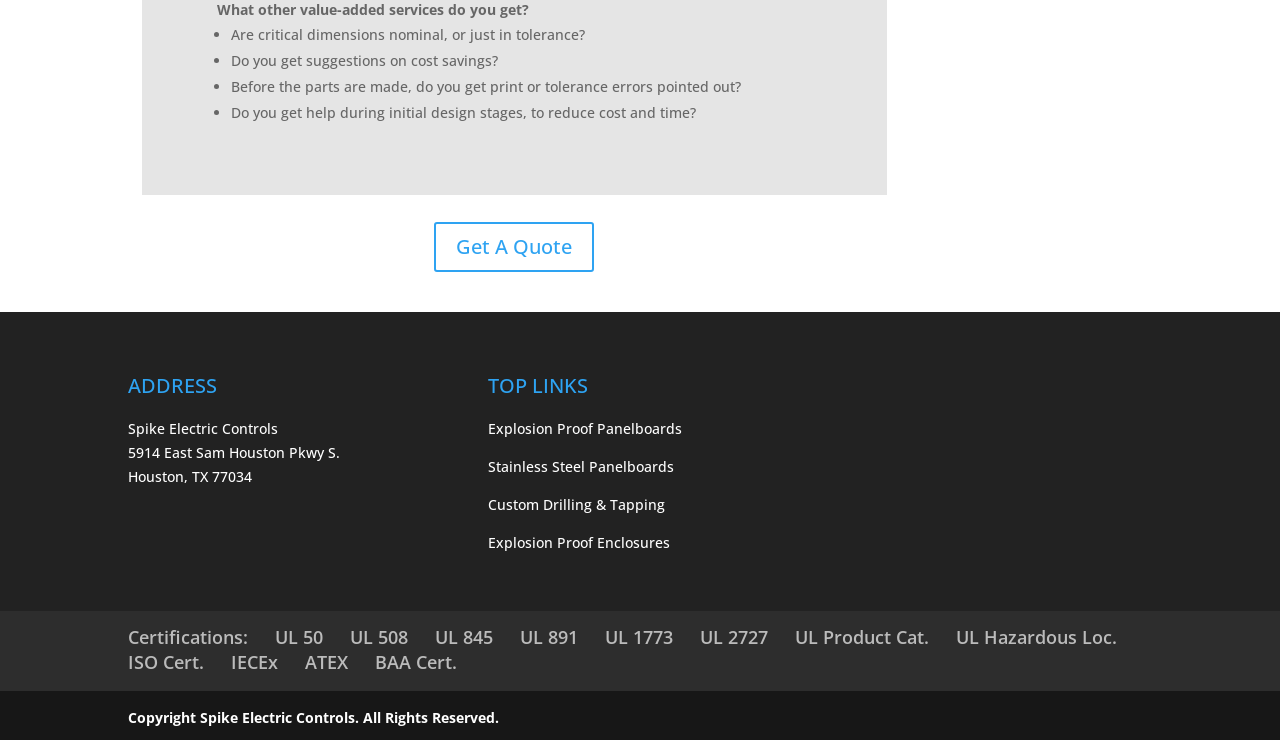Locate the bounding box of the UI element described by: "UL 845" in the given webpage screenshot.

[0.34, 0.845, 0.385, 0.877]